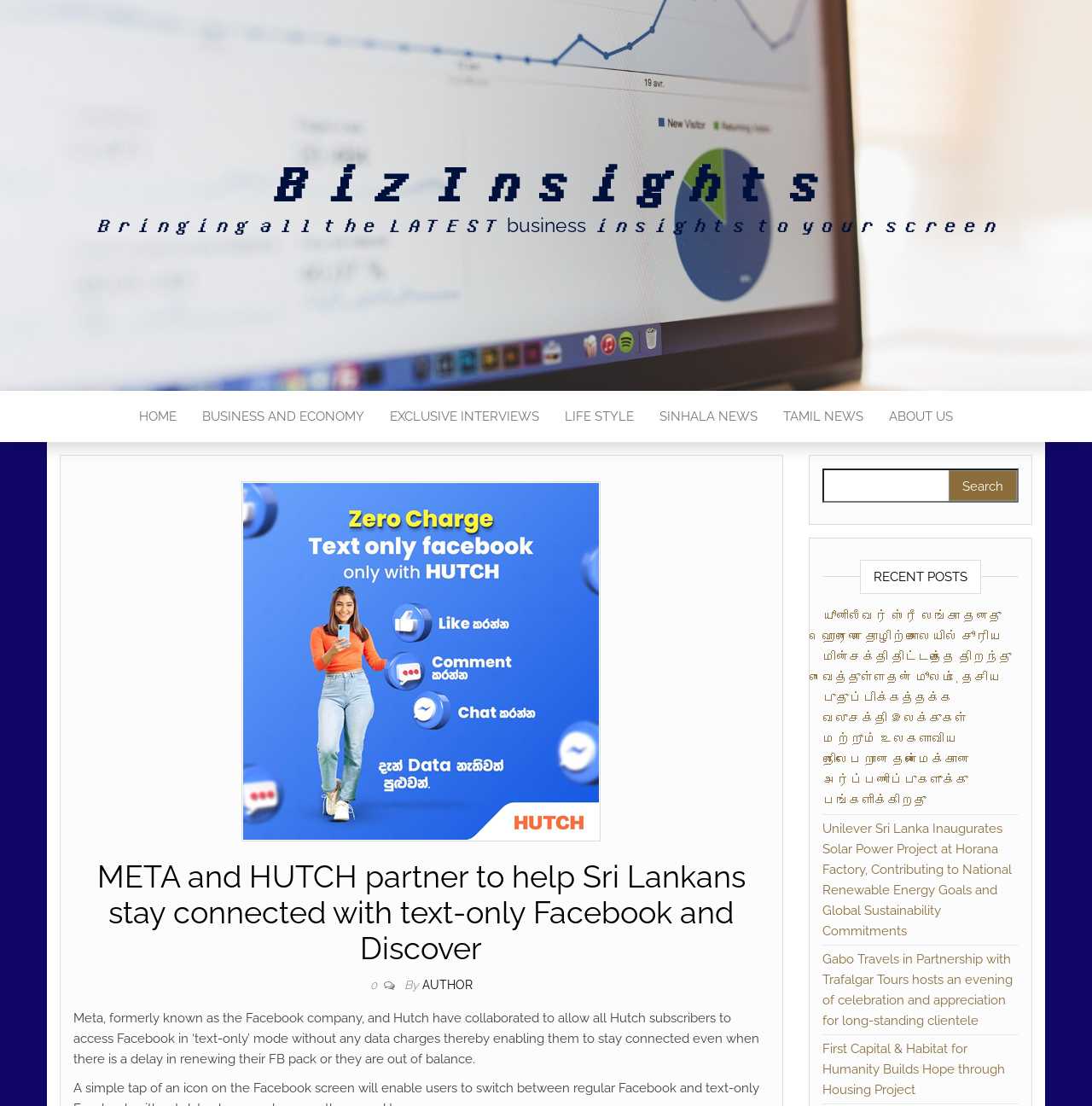Identify the bounding box for the given UI element using the description provided. Coordinates should be in the format (top-left x, top-left y, bottom-right x, bottom-right y) and must be between 0 and 1. Here is the description: About us

None